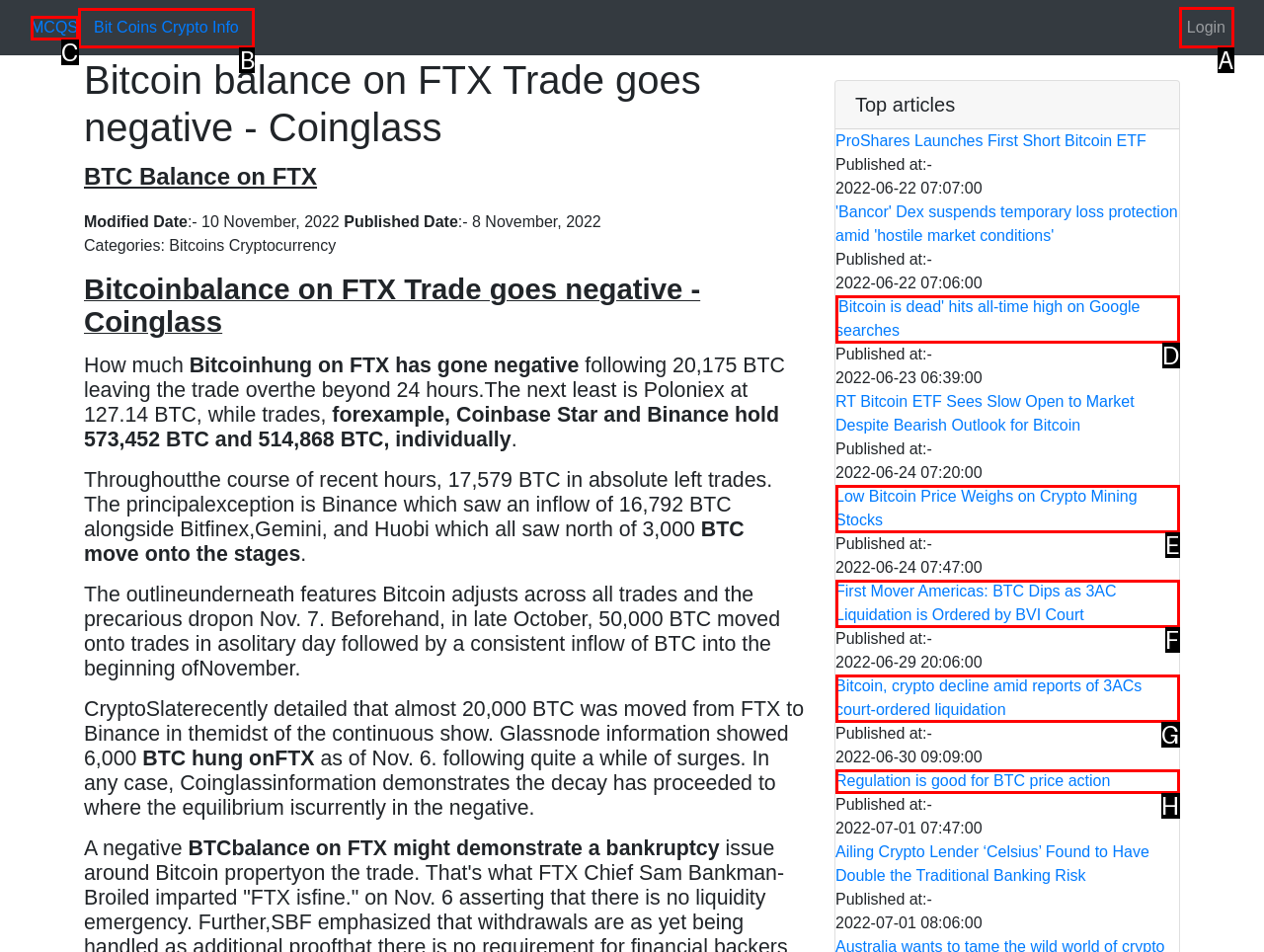Which option should I select to accomplish the task: Click on 'Login'? Respond with the corresponding letter from the given choices.

A